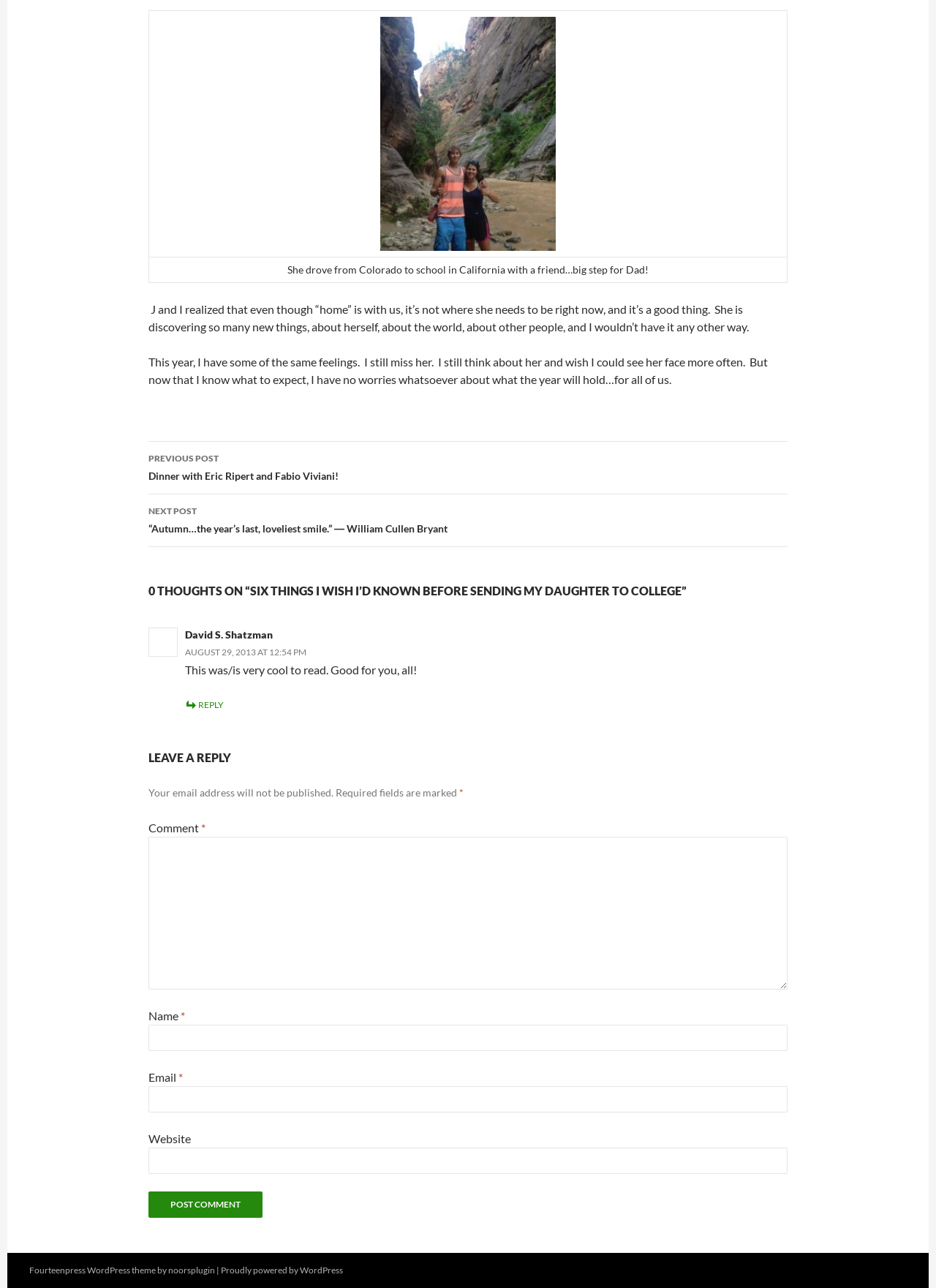Determine the bounding box coordinates of the clickable region to follow the instruction: "Type a comment in the comment box".

[0.159, 0.649, 0.841, 0.768]